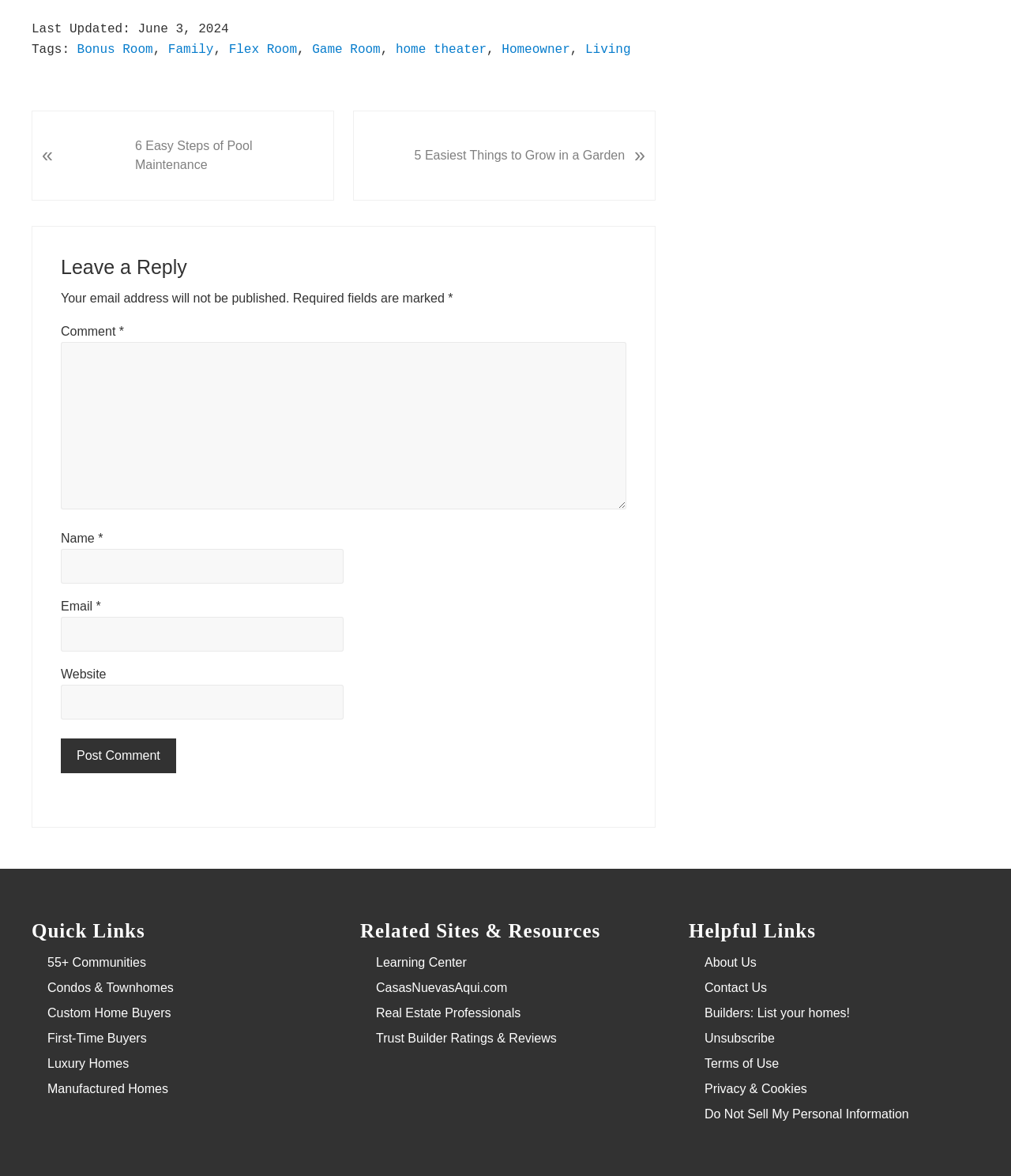Please identify the bounding box coordinates of the clickable area that will fulfill the following instruction: "Visit the 'Learning Center'". The coordinates should be in the format of four float numbers between 0 and 1, i.e., [left, top, right, bottom].

[0.372, 0.813, 0.462, 0.824]